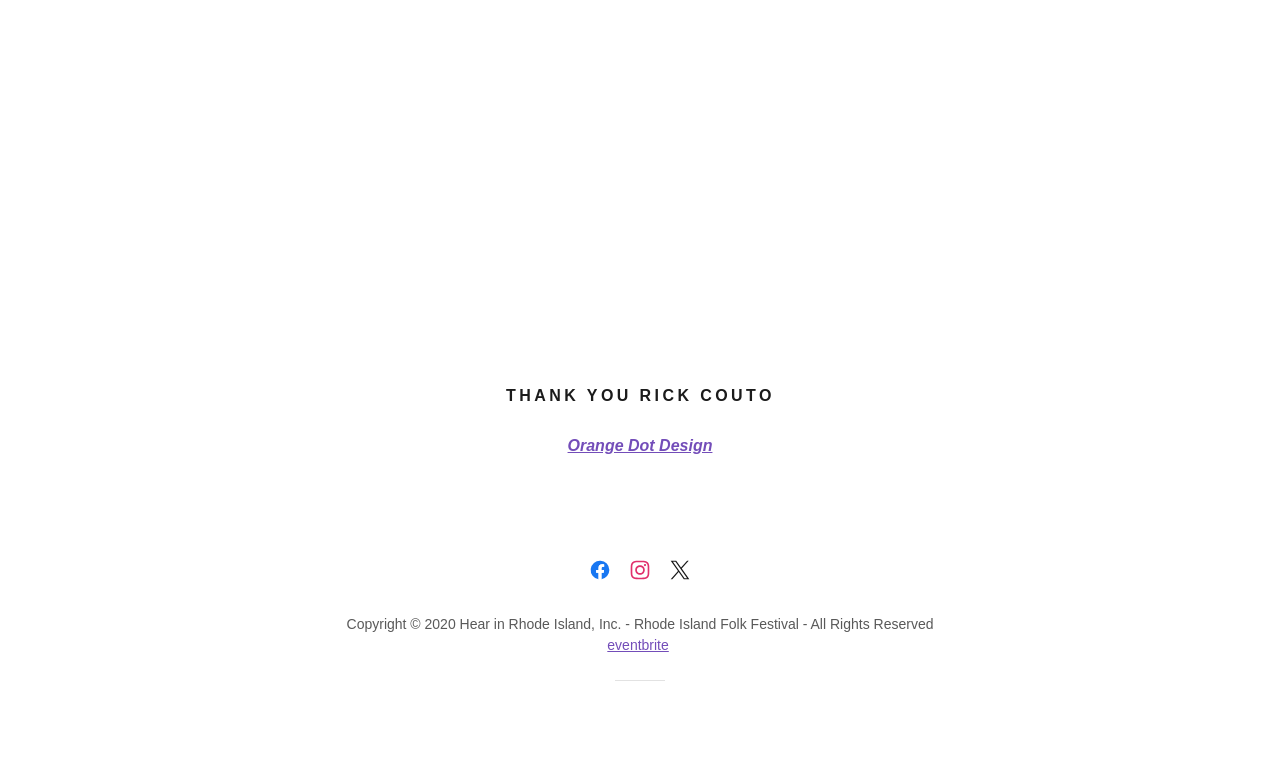From the image, can you give a detailed response to the question below:
What is the purpose of the eventbrite link?

The eventbrite link is likely used to purchase tickets for the Rhode Island Folk Festival, as it is a common platform for event ticketing.